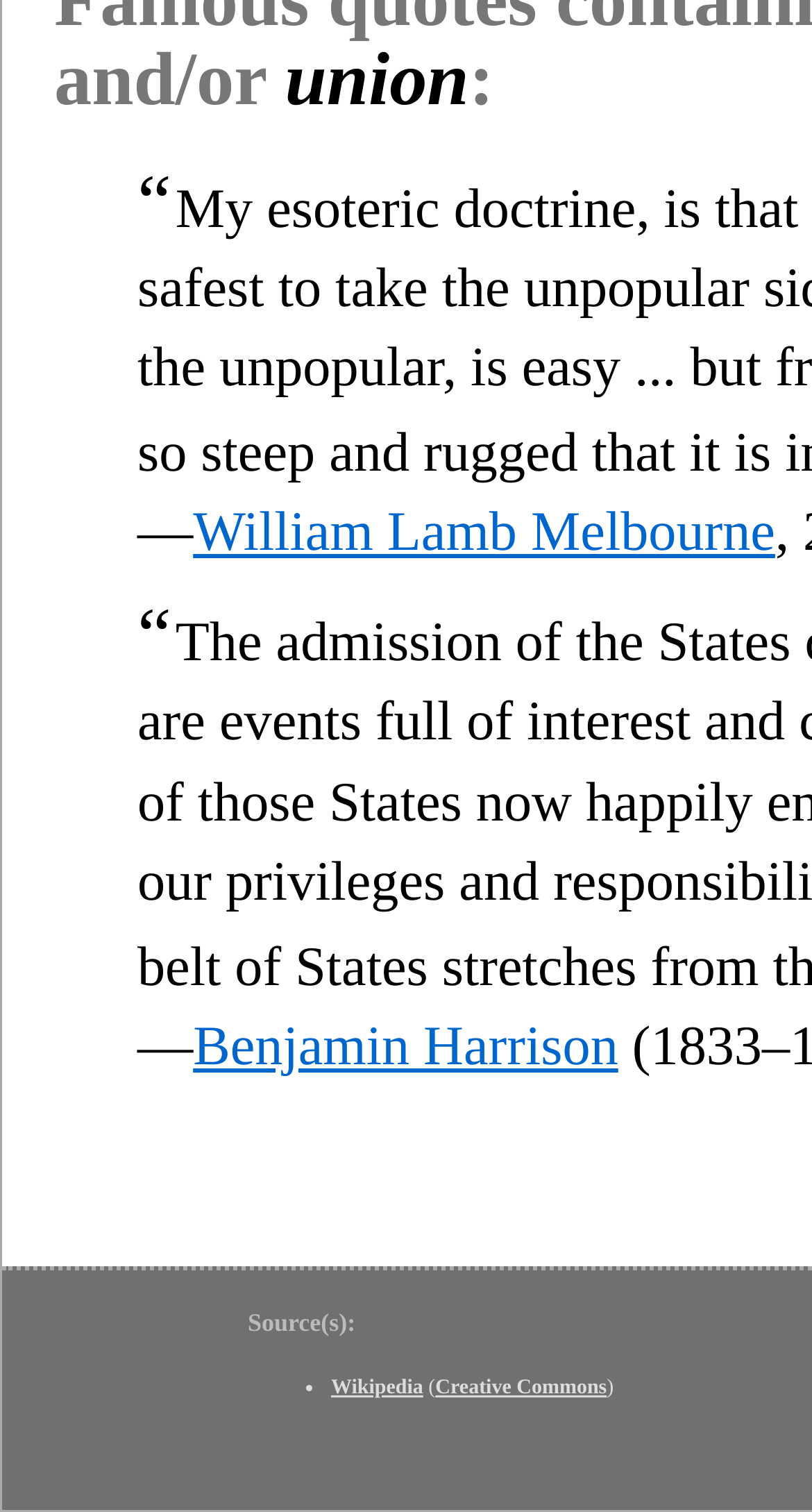Use a single word or phrase to answer the question:
How many list markers are there?

1